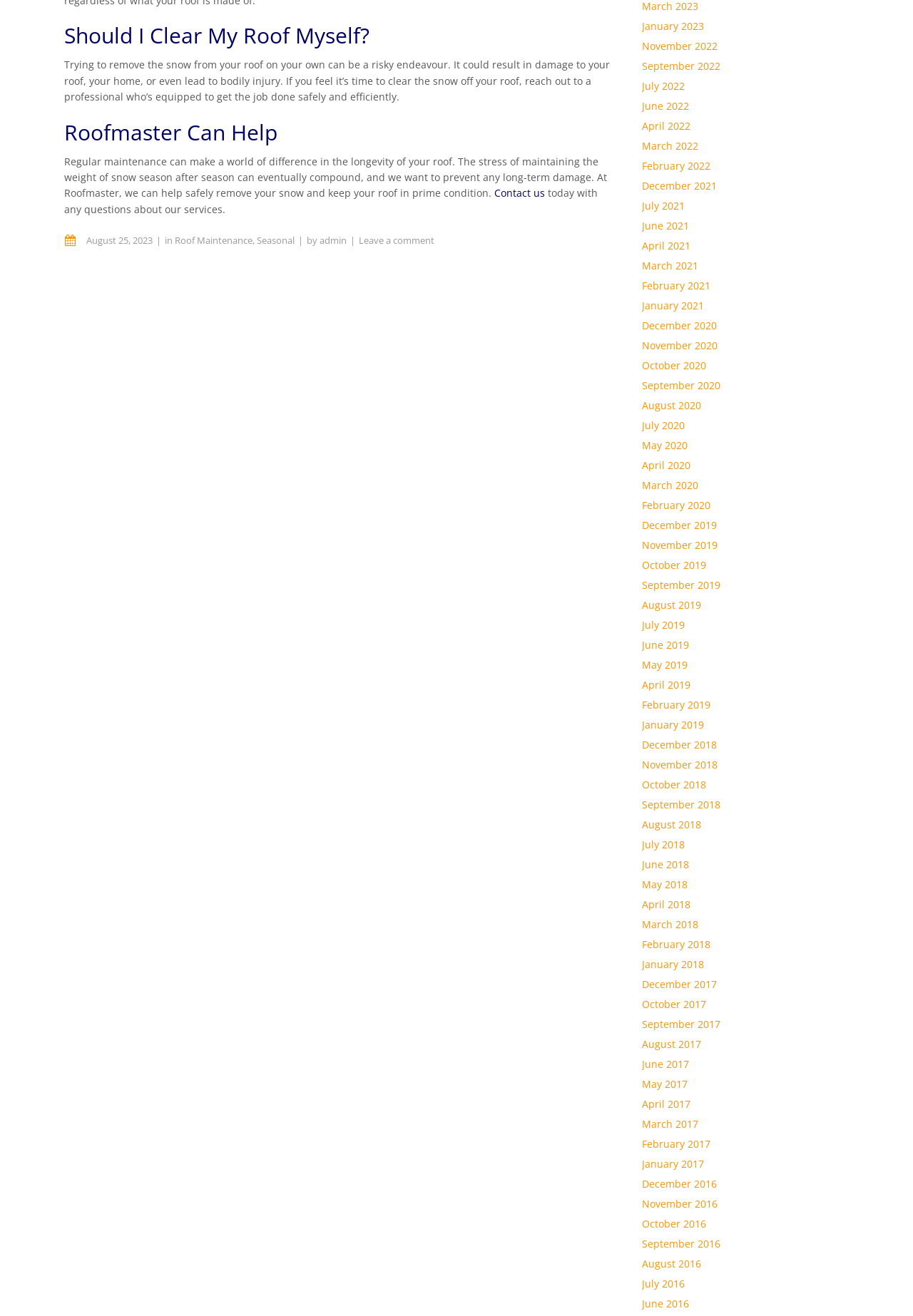Determine the bounding box coordinates of the clickable element to complete this instruction: "Click 'Contact us'". Provide the coordinates in the format of four float numbers between 0 and 1, [left, top, right, bottom].

[0.541, 0.142, 0.597, 0.152]